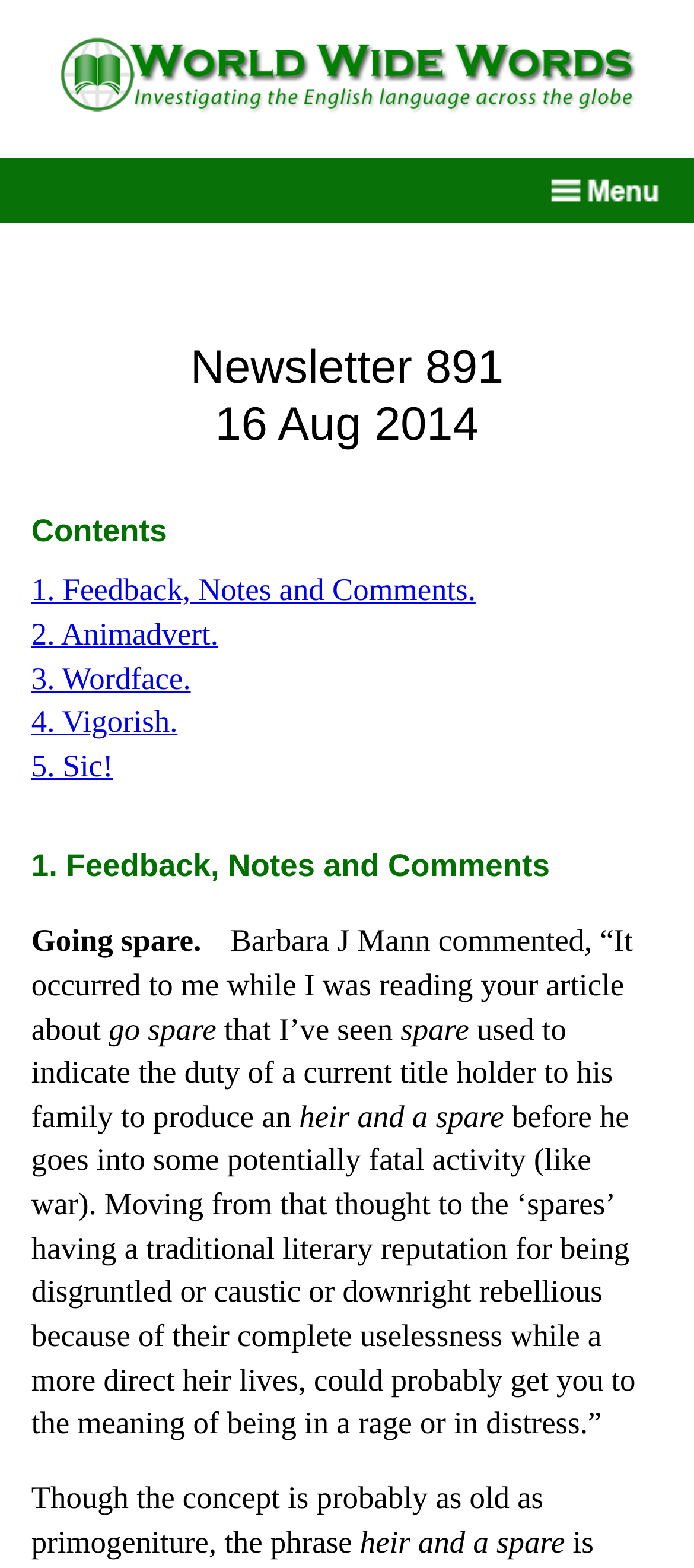Provide a thorough summary of the webpage.

The webpage is a newsletter issue, specifically Issue 891, dated August 16, 2014. At the top-left corner, there is a logo and site name image. To the right of the logo, there is a "View menu" image. Below the logo, there is a heading that reads "Newsletter 891 16 Aug 2014". 

Underneath the heading, there is another heading that says "Contents". Below the "Contents" heading, there are five links listed vertically, each with a number from 1 to 5, followed by a brief description. The links are "1. Feedback, Notes and Comments.", "2. Animadvert.", "3. Wordface.", "4. Vigorish.", and "5. Sic!".

Further down the page, there is a heading that reads "1. Feedback, Notes and Comments", which is followed by several blocks of text. The first block of text is a brief phrase "Going spare." The next block of text is a quote from Barbara J Mann, which is followed by several more blocks of text that discuss the phrase "go spare" and its possible origins and meanings. The text blocks are arranged vertically, with some indentation to indicate a hierarchical structure.